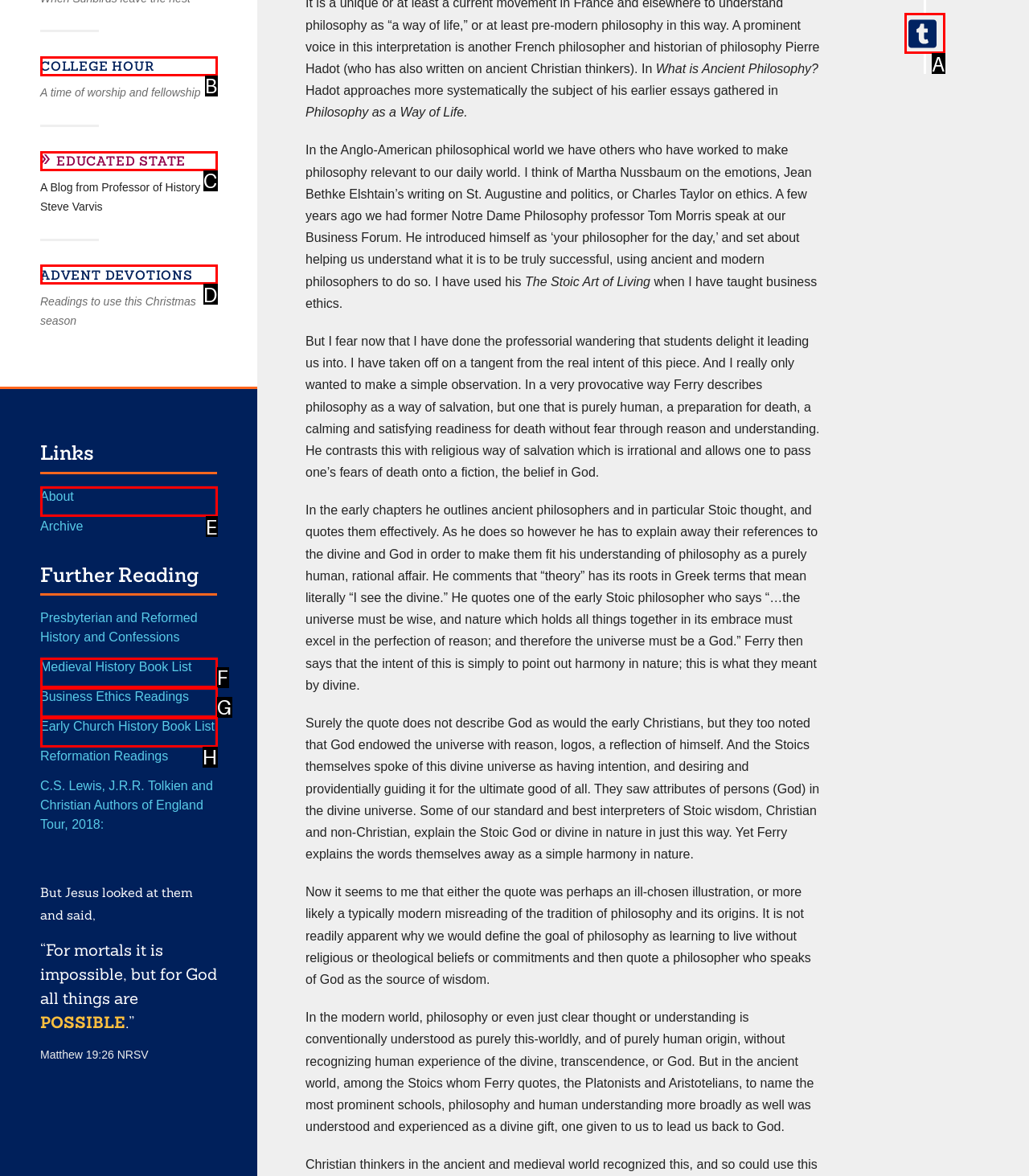Select the HTML element that corresponds to the description: alt="Share on Tumblr". Answer with the letter of the matching option directly from the choices given.

A